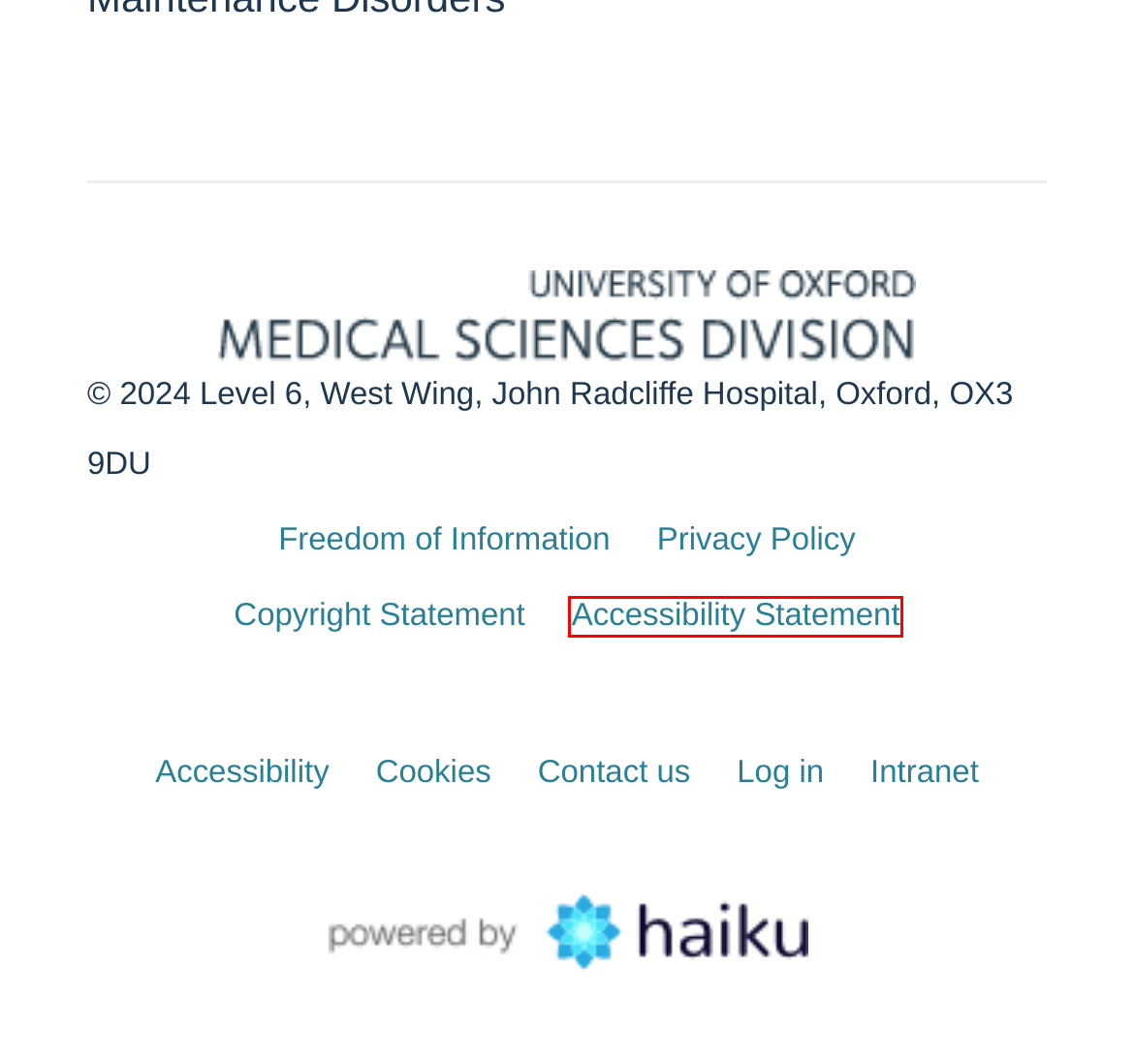You’re provided with a screenshot of a webpage that has a red bounding box around an element. Choose the best matching webpage description for the new page after clicking the element in the red box. The options are:
A. Redirecting
B. risr/
C. Cookies — Oxford Neuroscience
D. SSO Login Service - Loading Session Information
E. Medical Sciences Division — University of Oxford, Medical Sciences Division
F. Contact Us — Oxford Neuroscience
G. Accessibility — Oxford Neuroscience
H. Ownership, Liability and Use | University of Oxford

G